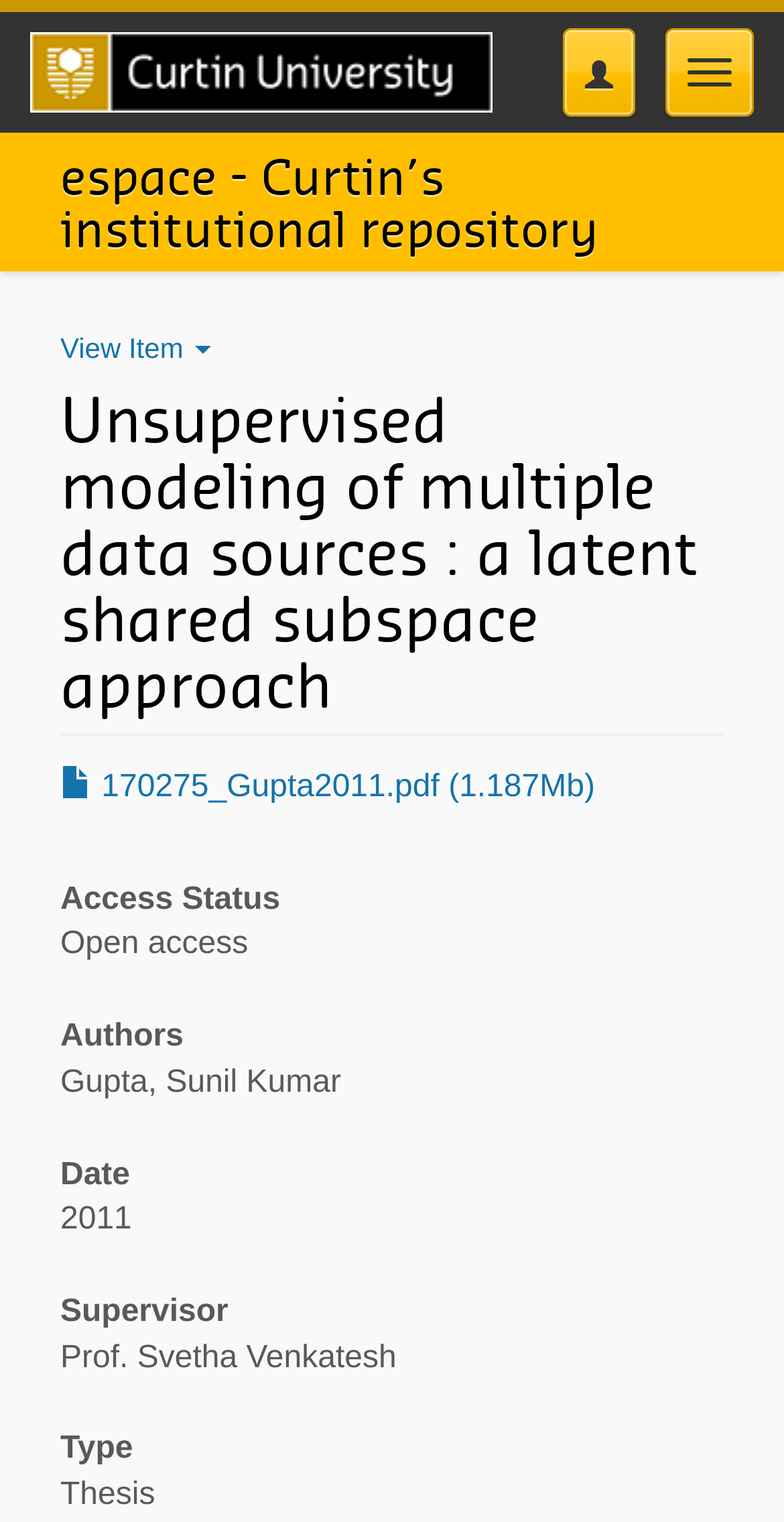Reply to the question with a brief word or phrase: Who is the author of the thesis?

Gupta, Sunil Kumar